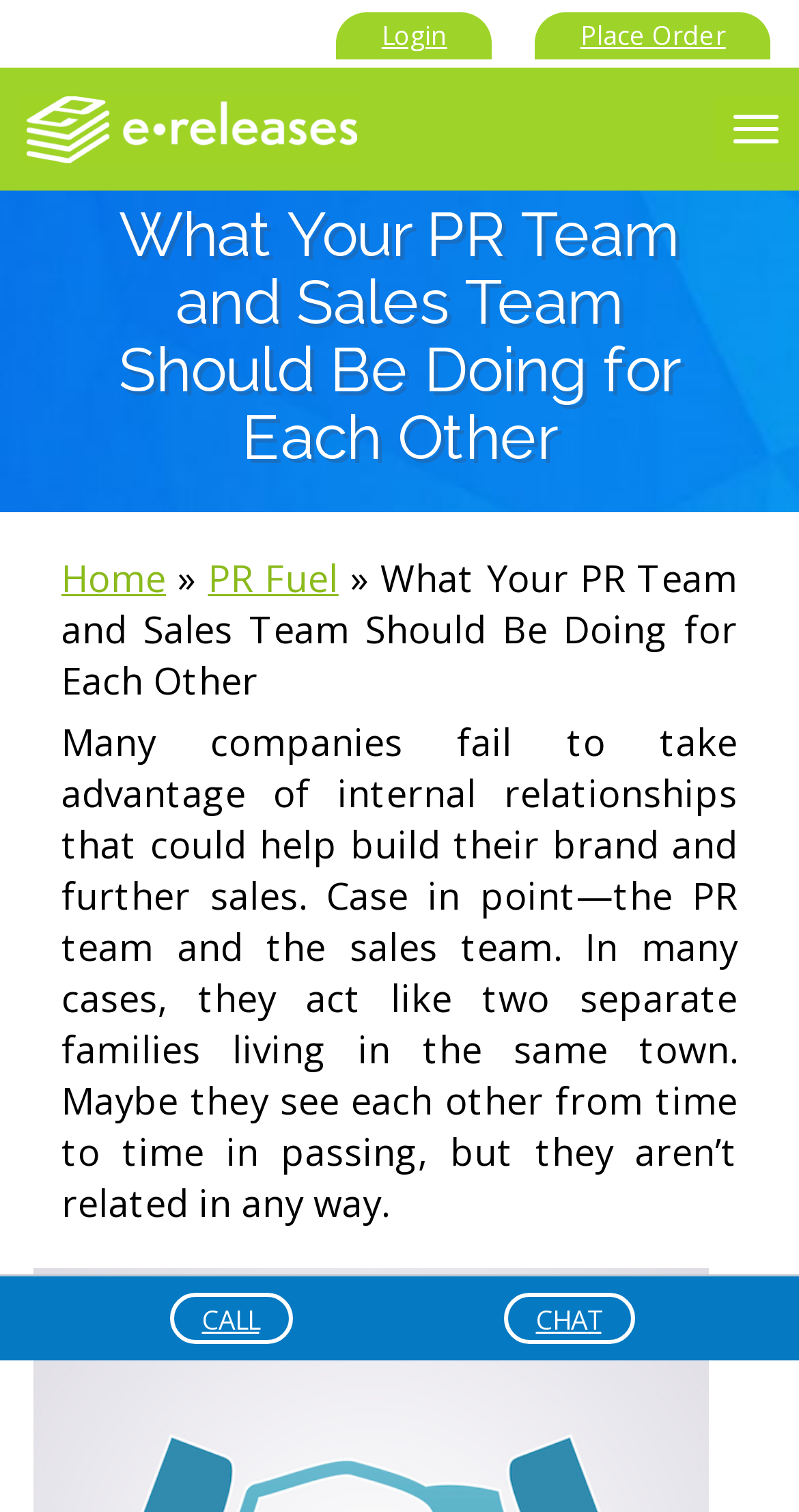Carefully examine the image and provide an in-depth answer to the question: What is the logo of the website?

I looked at the image element with the bounding box coordinates [0.025, 0.062, 0.452, 0.109] and found that it is the logo of the website, which is 'eReleases.com logo'.